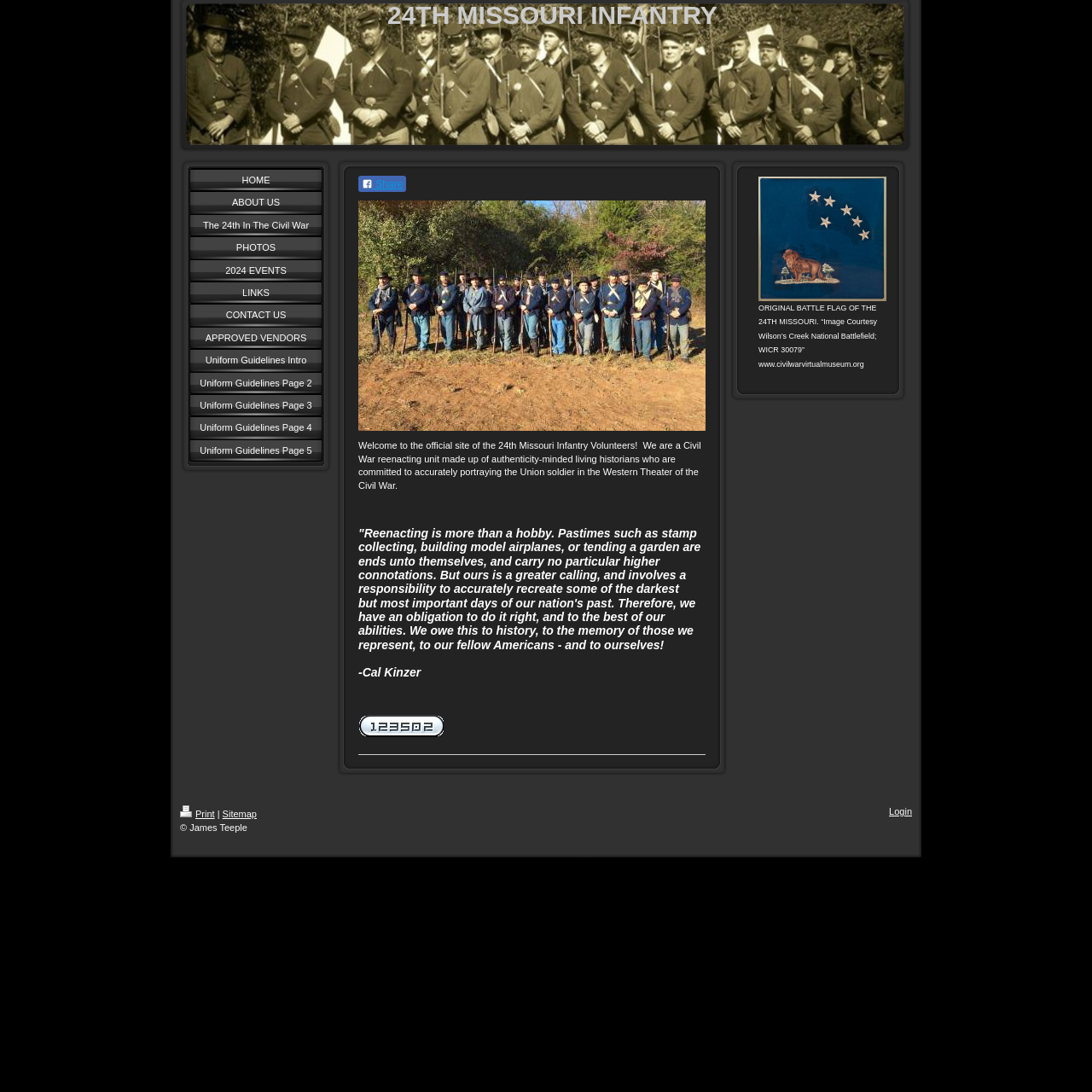Determine the bounding box coordinates of the UI element described by: "APPROVED VENDORS".

[0.173, 0.299, 0.295, 0.32]